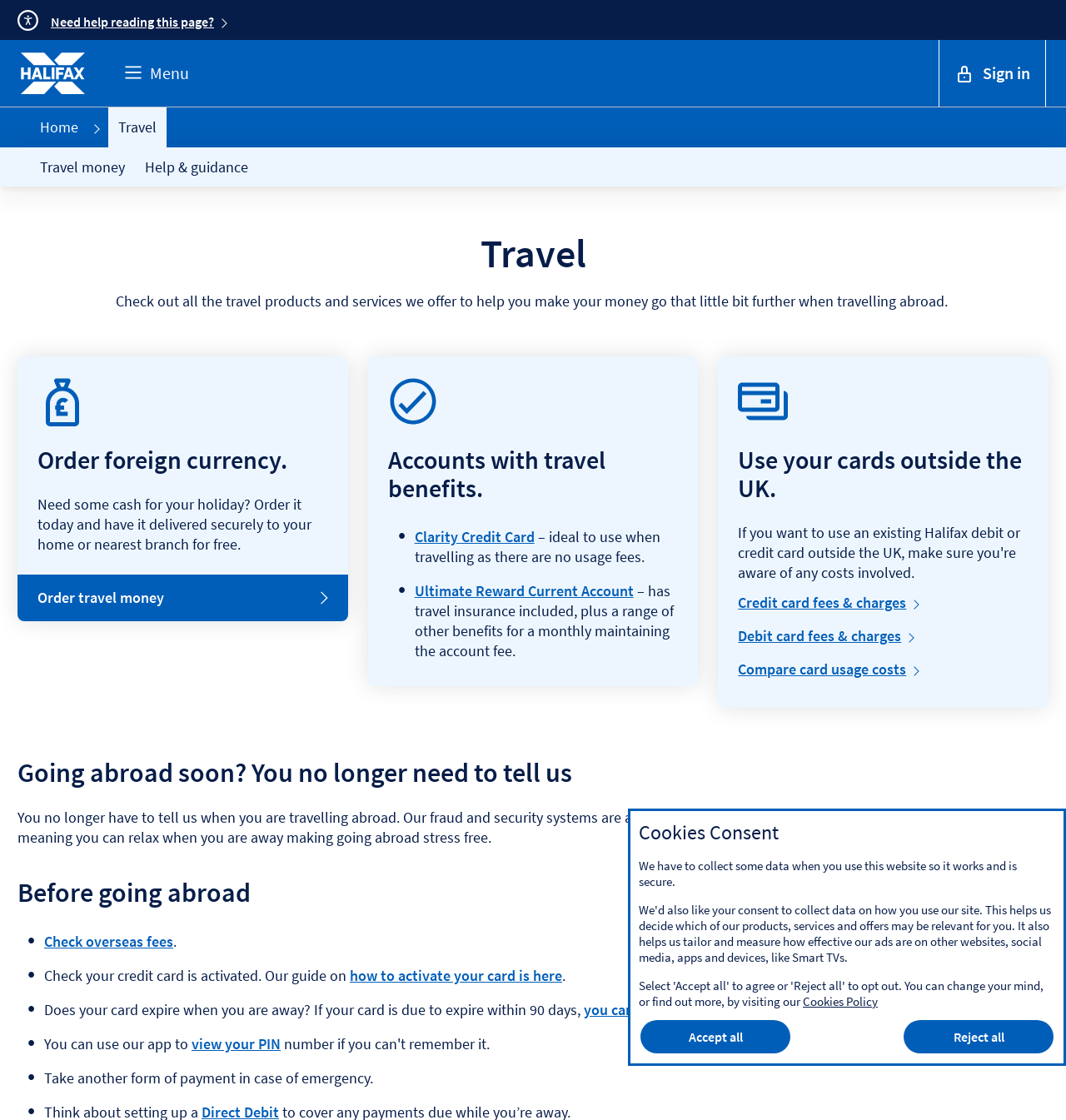Extract the bounding box coordinates for the UI element described as: "Check overseas fees".

[0.041, 0.832, 0.162, 0.849]